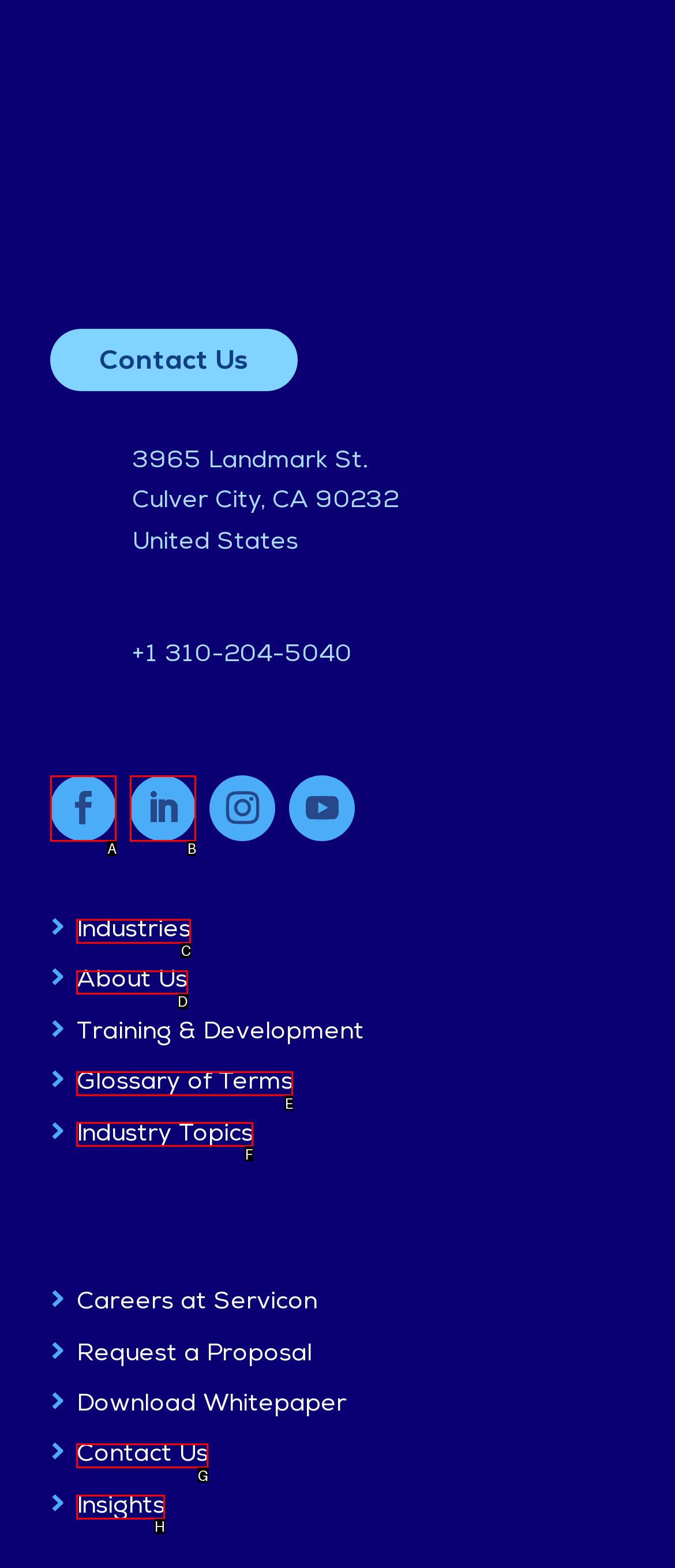Identify the letter of the option to click in order to Learn about the company. Answer with the letter directly.

D